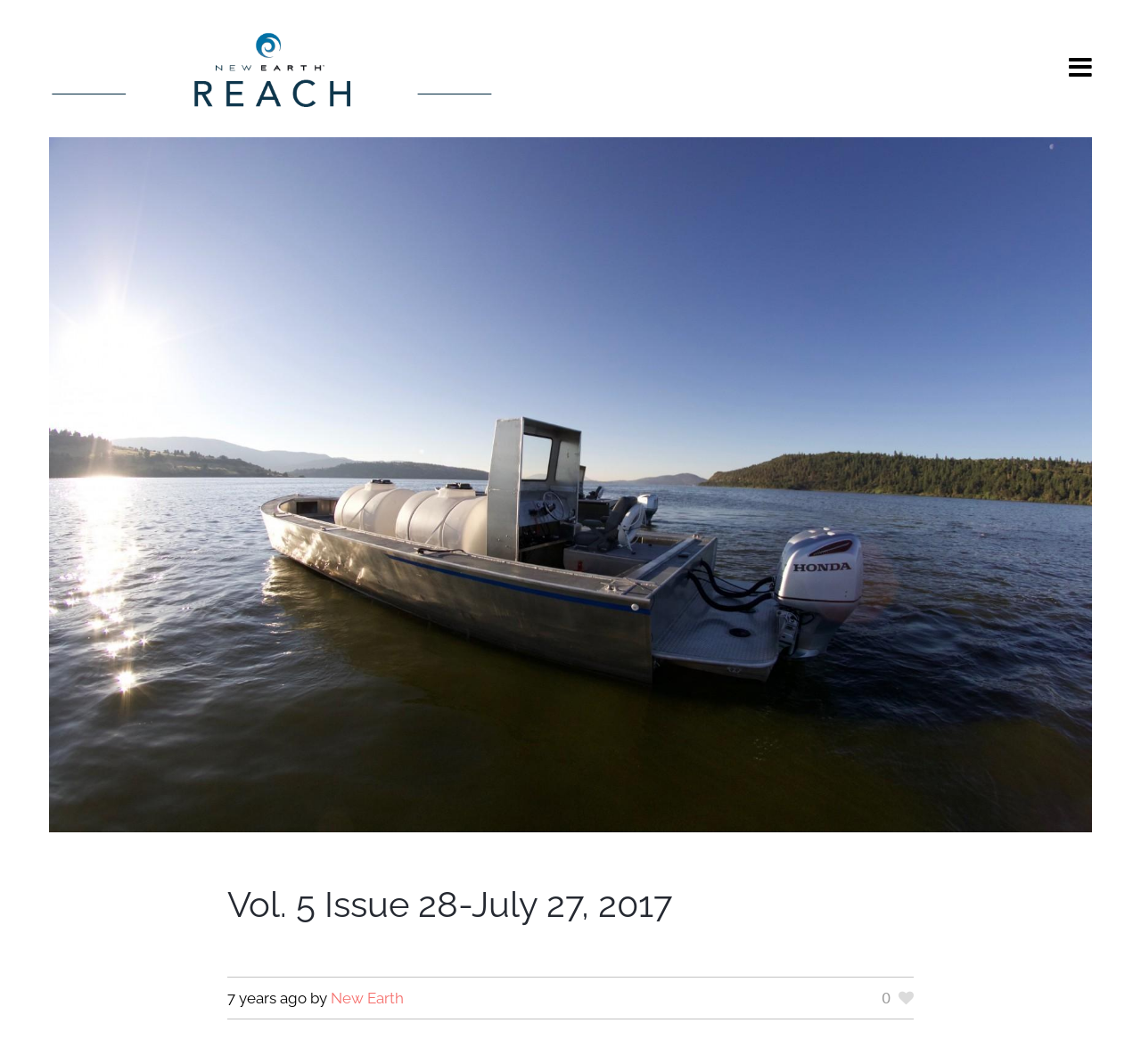Analyze the image and answer the question with as much detail as possible: 
What is the issue number of the current volume?

I determined the answer by looking at the header section of the webpage, where it says 'Vol. 5 Issue 28-July 27, 2017'. The issue number is explicitly mentioned as 28.